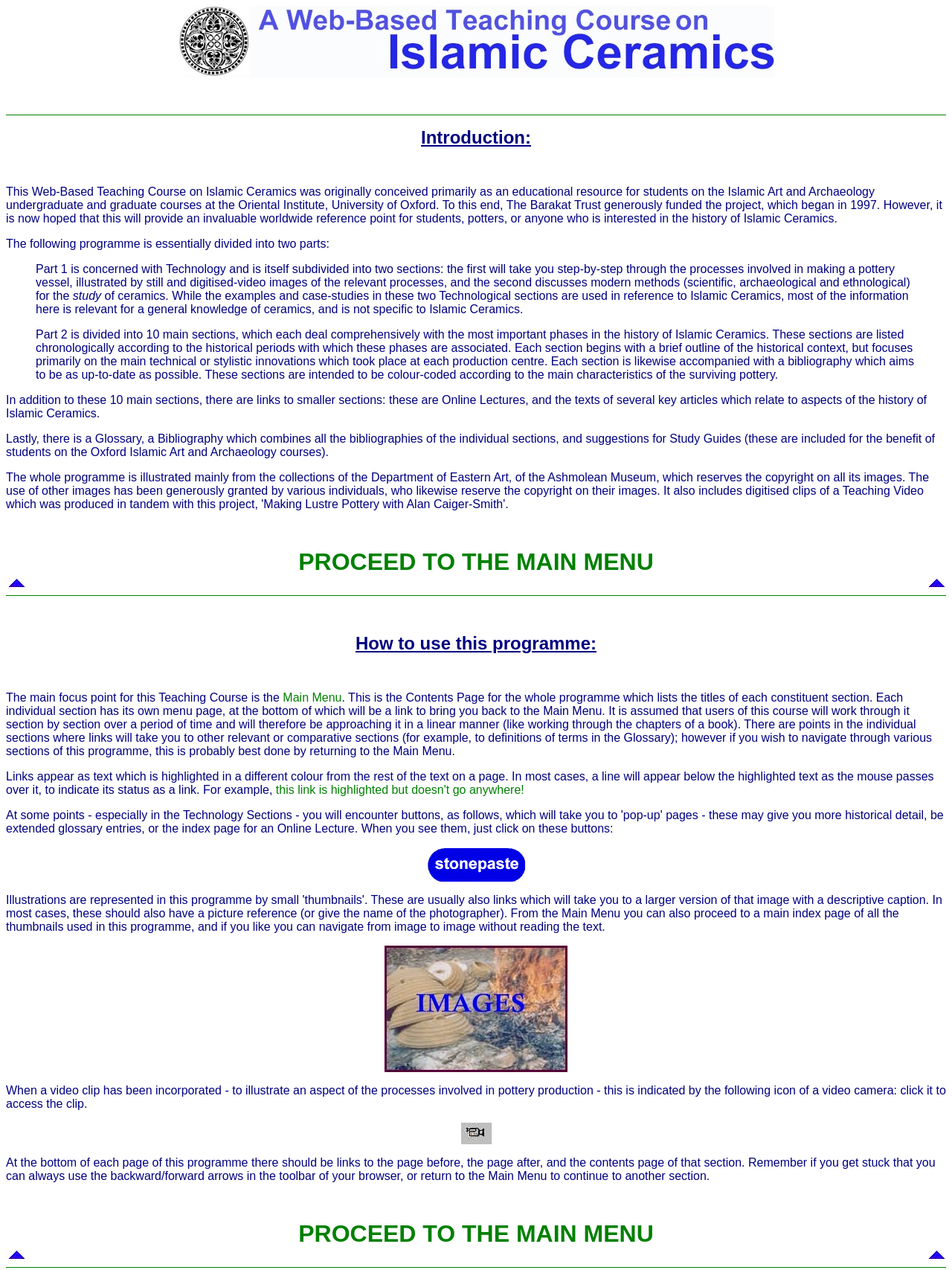How many main sections are there in Part 2 of the programme?
Please provide a single word or phrase in response based on the screenshot.

10